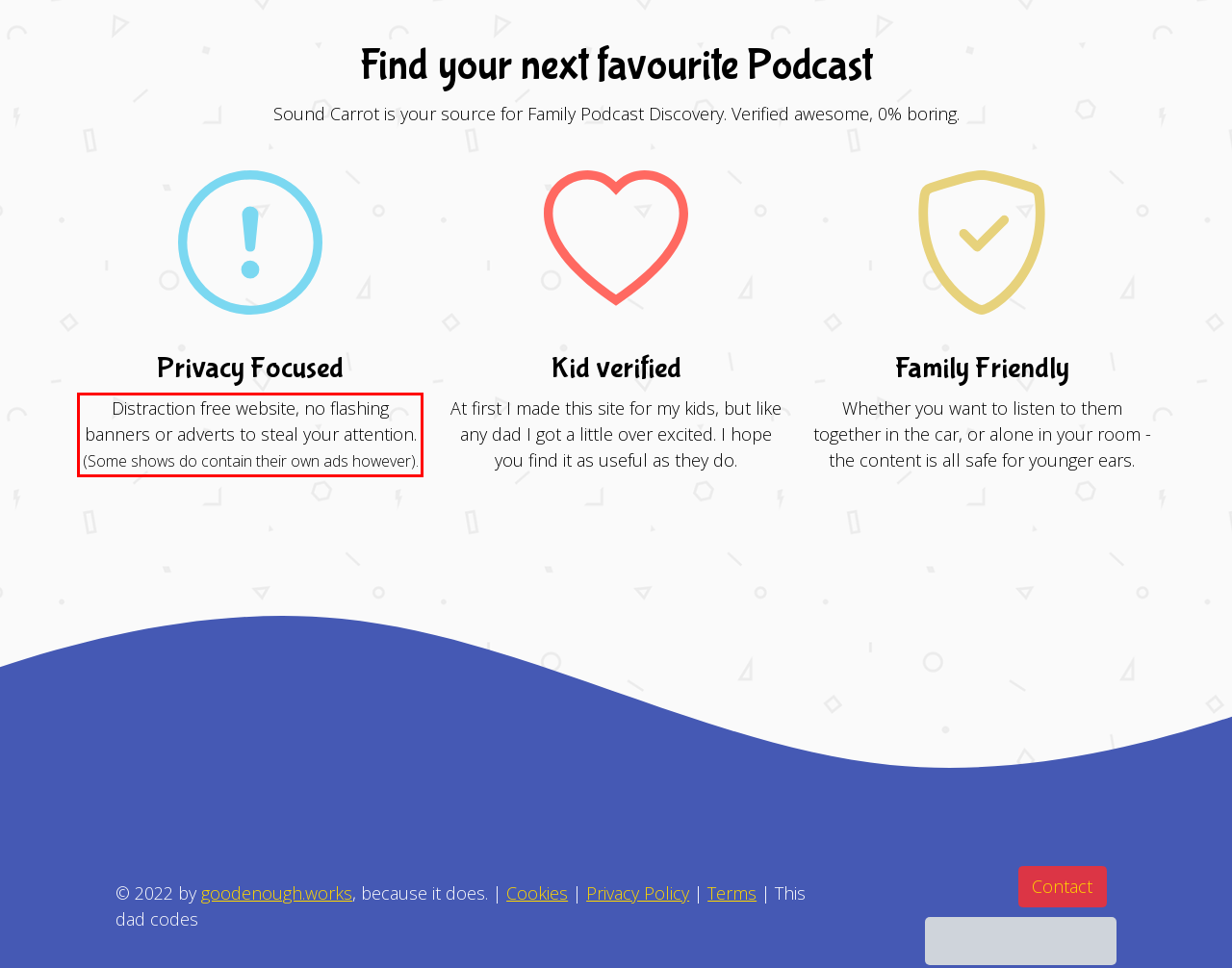Your task is to recognize and extract the text content from the UI element enclosed in the red bounding box on the webpage screenshot.

Distraction free website, no flashing banners or adverts to steal your attention. (Some shows do contain their own ads however).